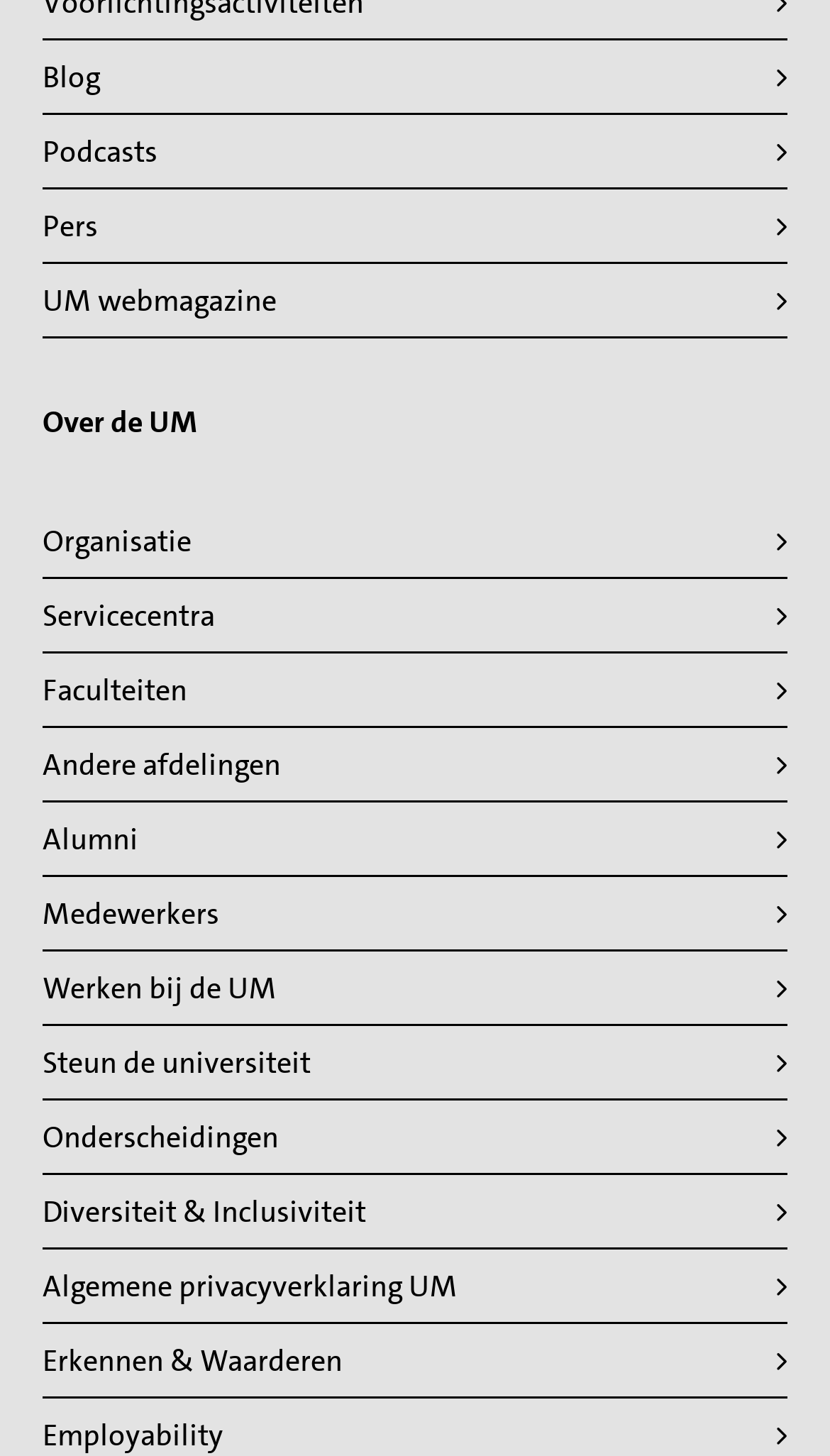From the webpage screenshot, predict the bounding box of the UI element that matches this description: "Employability".

[0.051, 0.972, 0.949, 0.998]